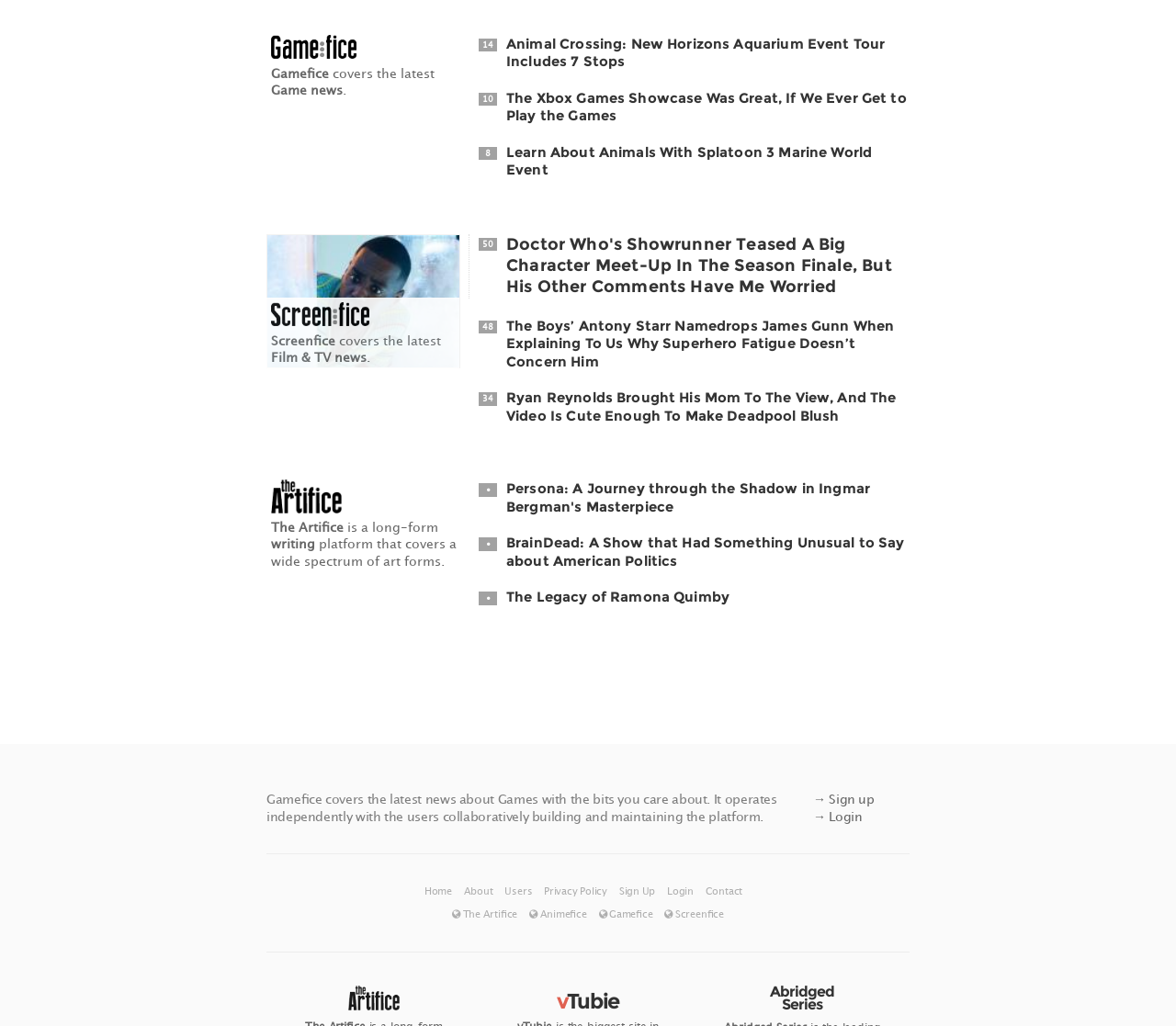Pinpoint the bounding box coordinates of the clickable element needed to complete the instruction: "sign up for Gamefice". The coordinates should be provided as four float numbers between 0 and 1: [left, top, right, bottom].

[0.691, 0.771, 0.744, 0.786]